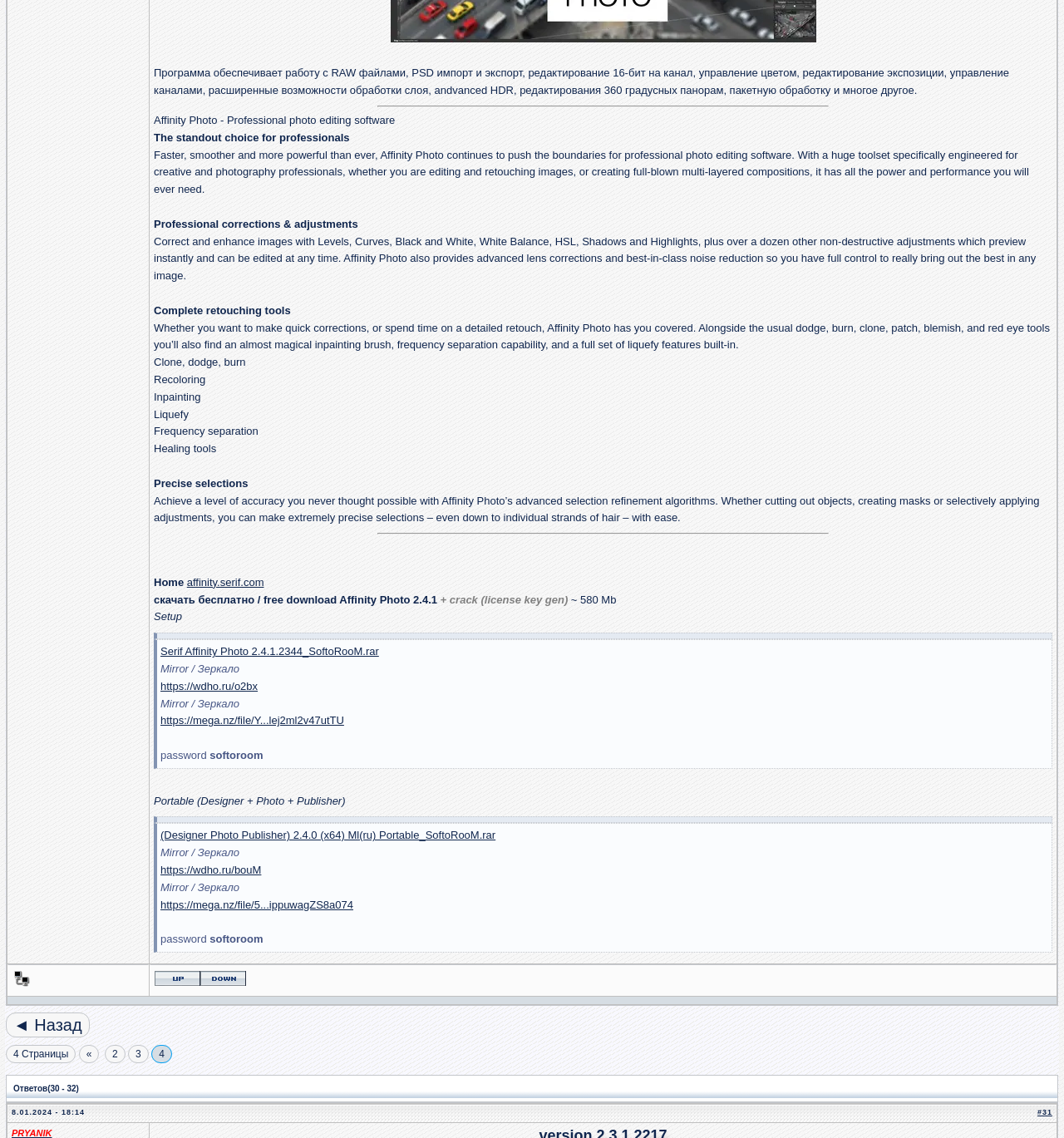Based on the element description: "Версия для печати", identify the bounding box coordinates for this UI element. The coordinates must be four float numbers between 0 and 1, listed as [left, top, right, bottom].

[0.907, 0.631, 0.989, 0.641]